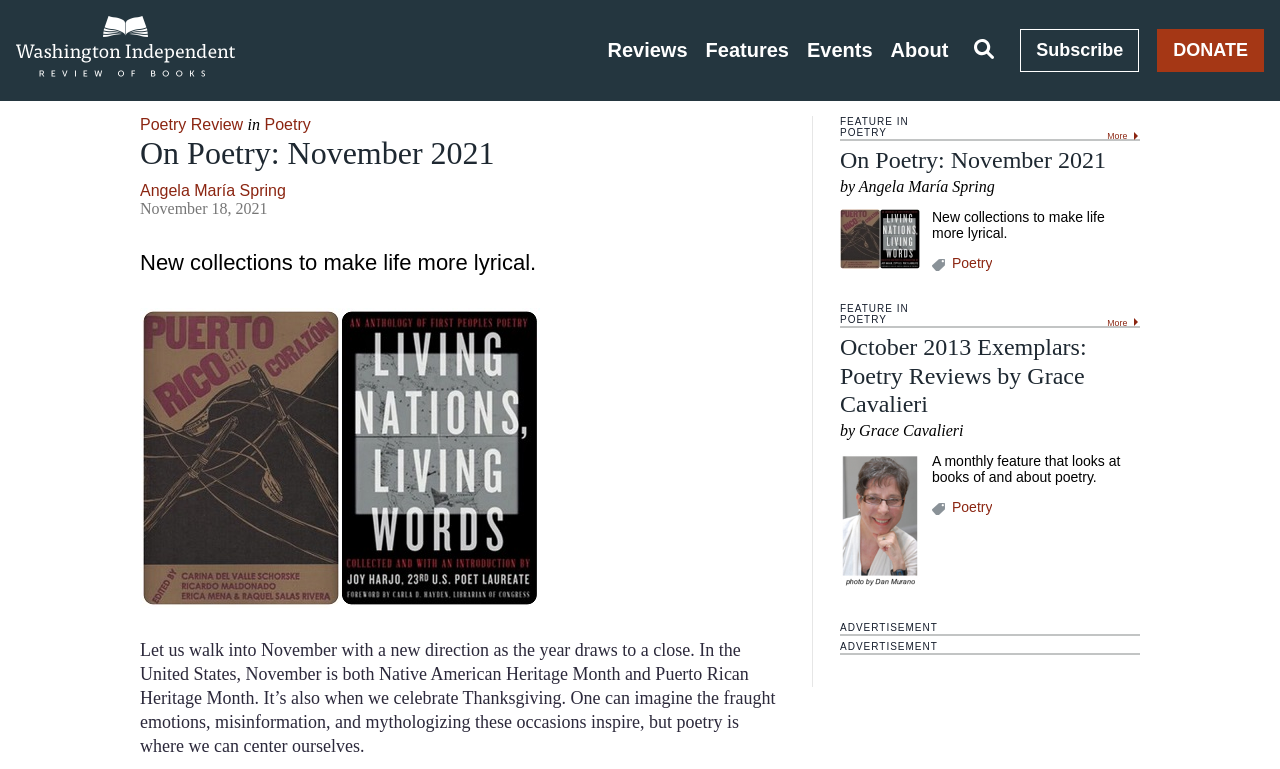Please identify the bounding box coordinates of the clickable area that will fulfill the following instruction: "Read the Poetry Review". The coordinates should be in the format of four float numbers between 0 and 1, i.e., [left, top, right, bottom].

[0.109, 0.151, 0.19, 0.173]